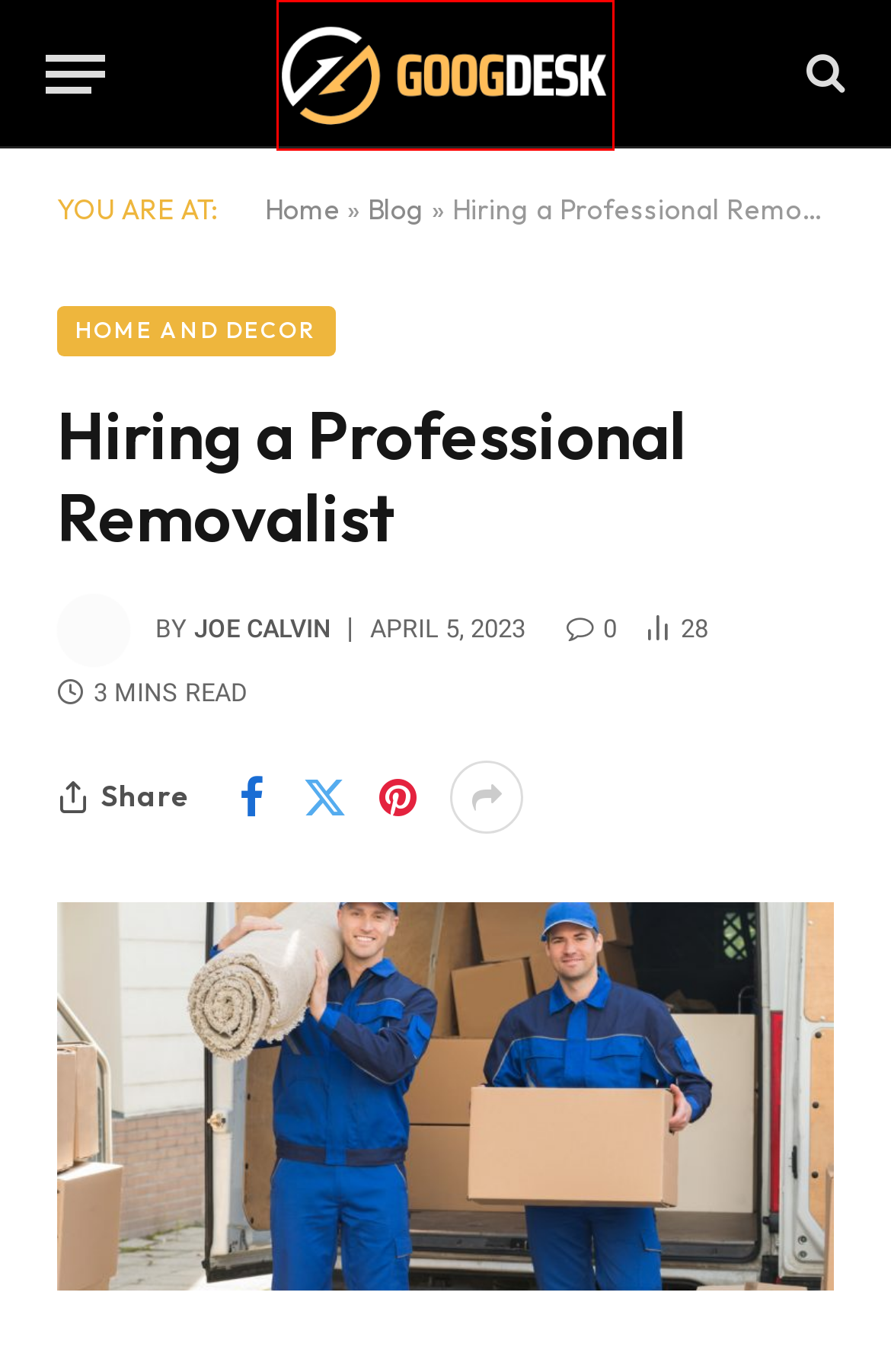Review the webpage screenshot provided, noting the red bounding box around a UI element. Choose the description that best matches the new webpage after clicking the element within the bounding box. The following are the options:
A. Homepage - Googdesk
B. Health & Fitness Archives - Googdesk
C. Blog - Googdesk
D. credit card Archives - Googdesk
E. cbd Archives - Googdesk
F. #homedesign Archives - Googdesk
G. Lifestyle Archives - Googdesk
H. Formats Archives - Googdesk

A